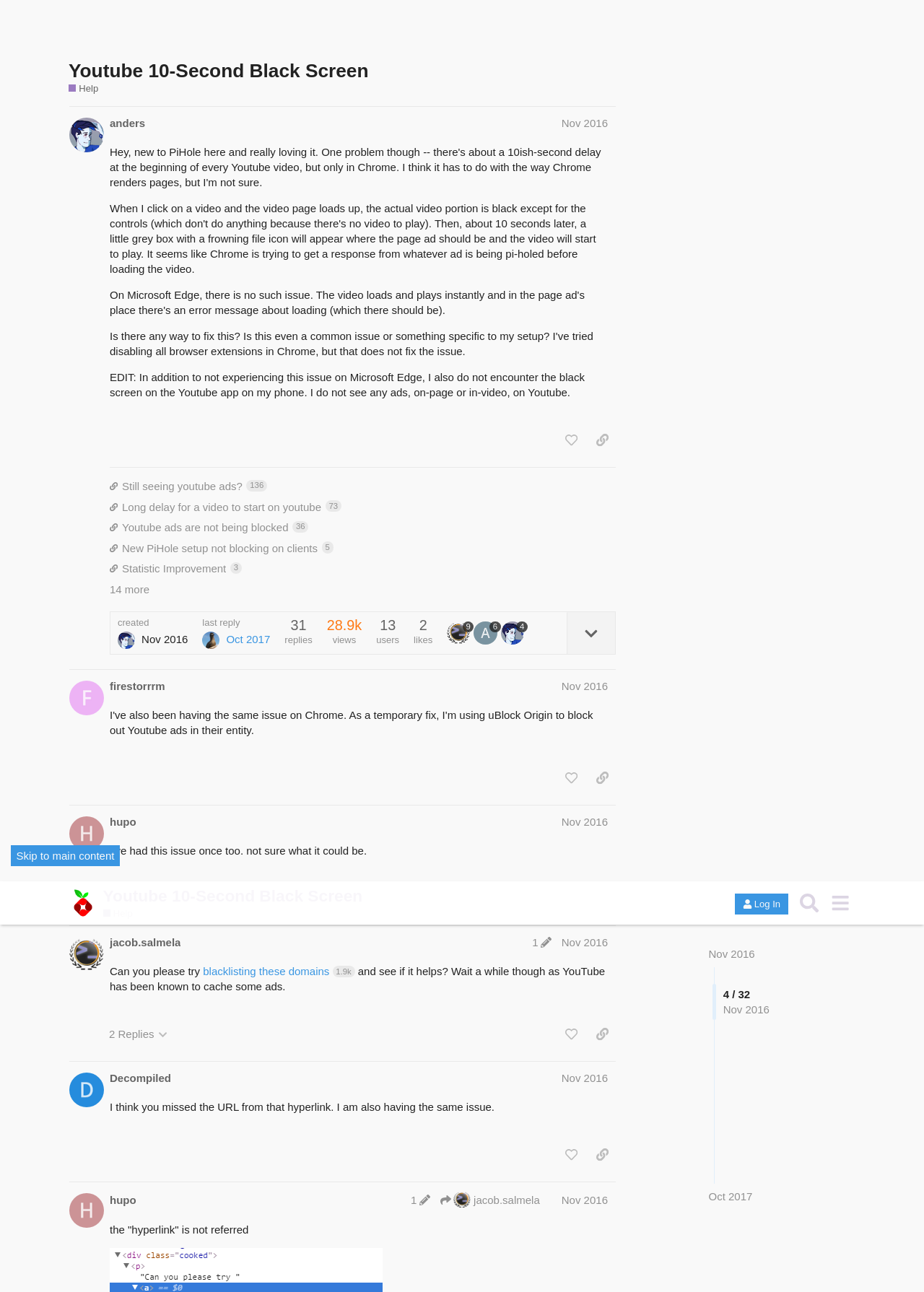Use a single word or phrase to answer this question: 
What is the date of the post by Decomplied?

Nov 6, 2016